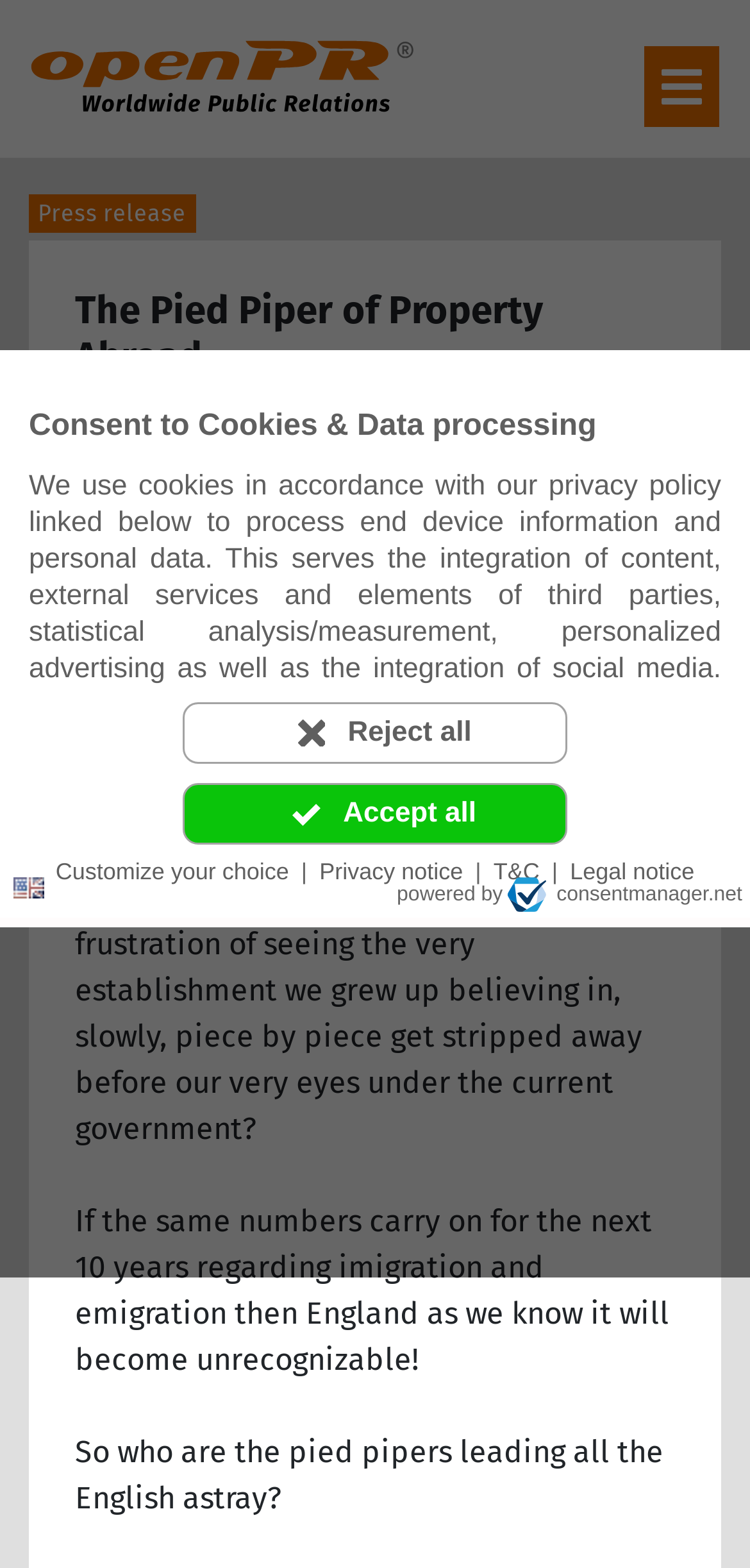Can you show the bounding box coordinates of the region to click on to complete the task described in the instruction: "Enter password"?

None